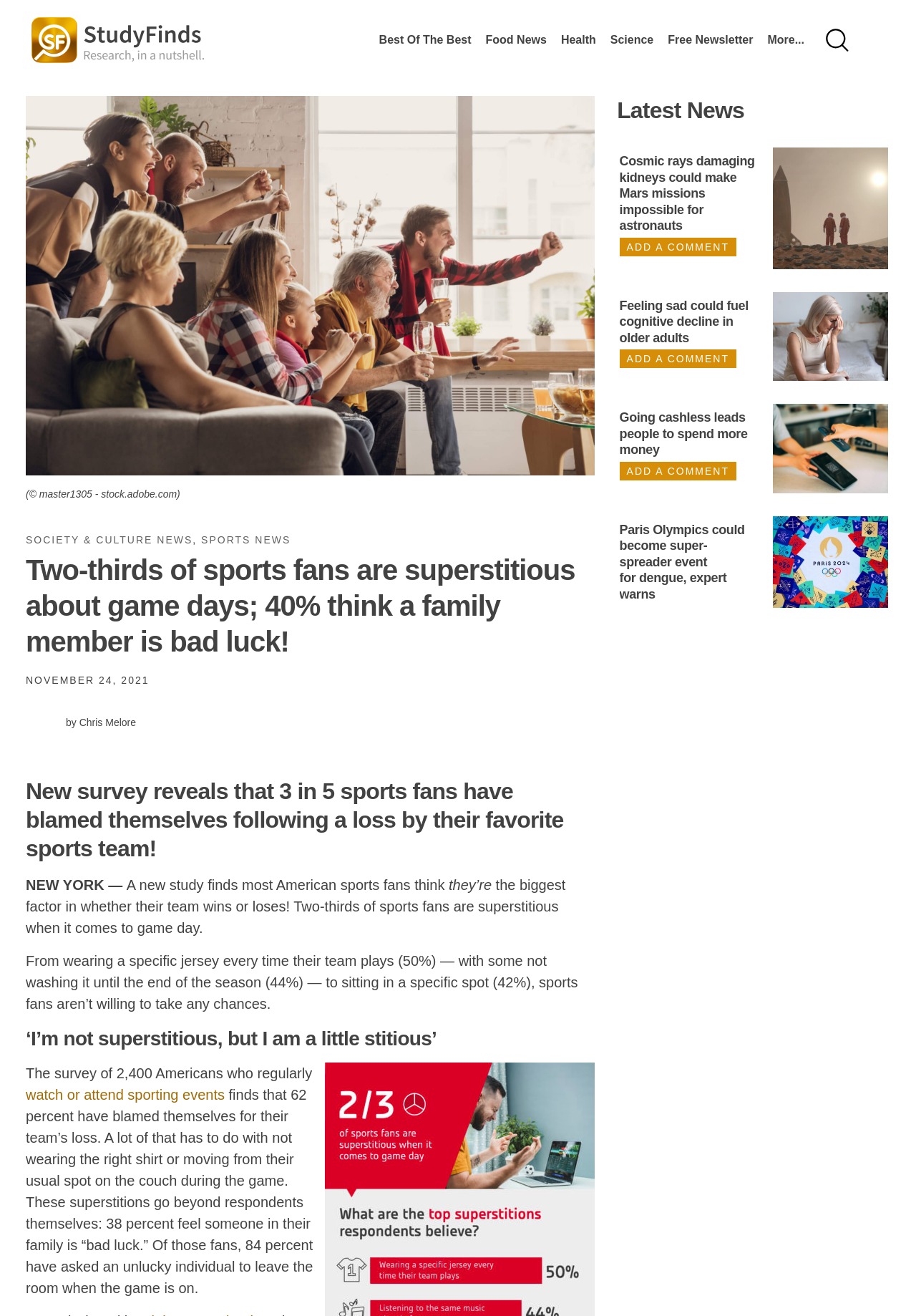Identify and provide the title of the webpage.

Two-thirds of sports fans are superstitious about game days; 40% think a family member is bad luck!